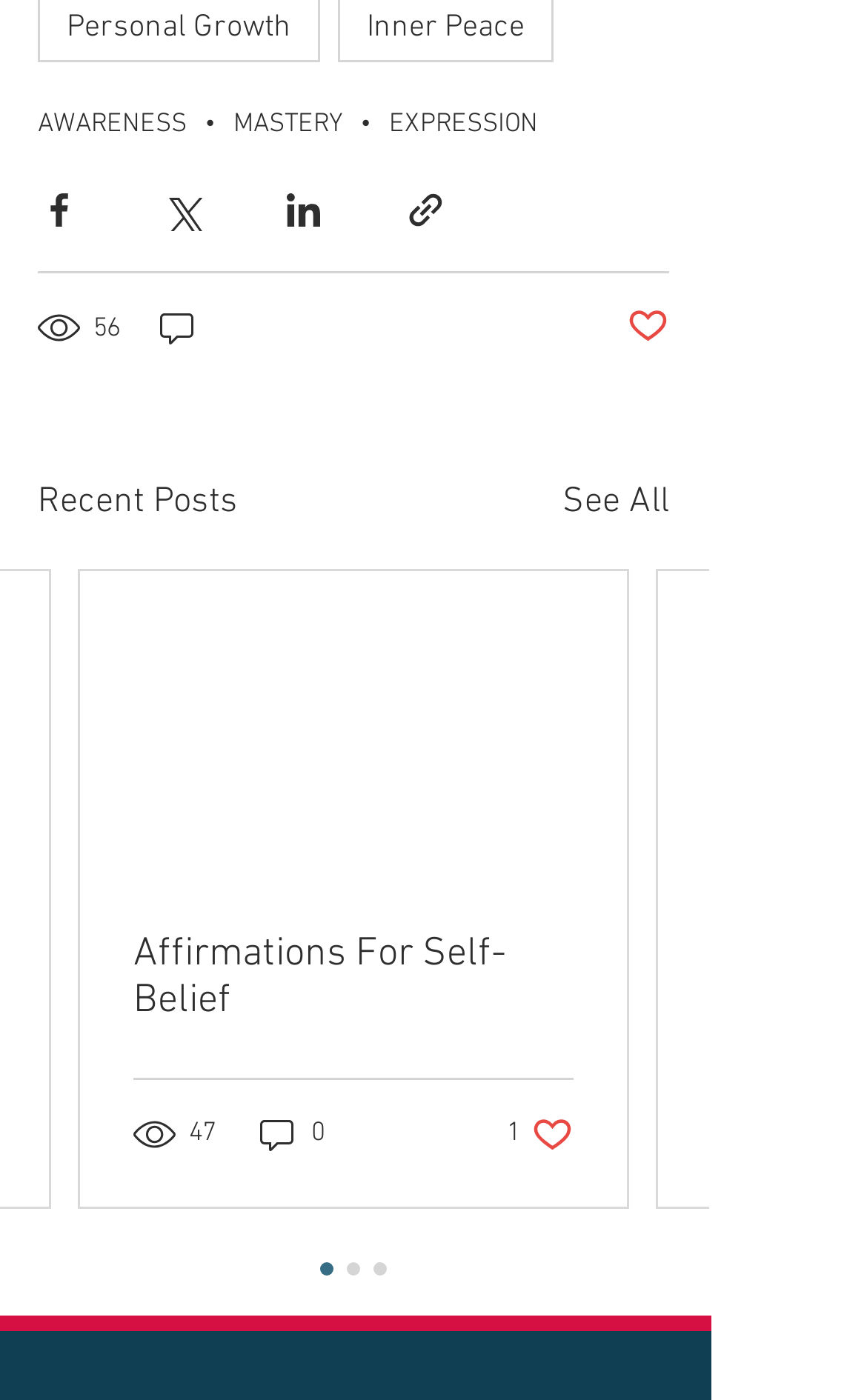What social media platforms can you share the content with?
Refer to the image and provide a thorough answer to the question.

Based on the share buttons, you can share the content with Facebook, Twitter, and LinkedIn. These buttons are likely provided to allow users to easily share the content with their social media networks.